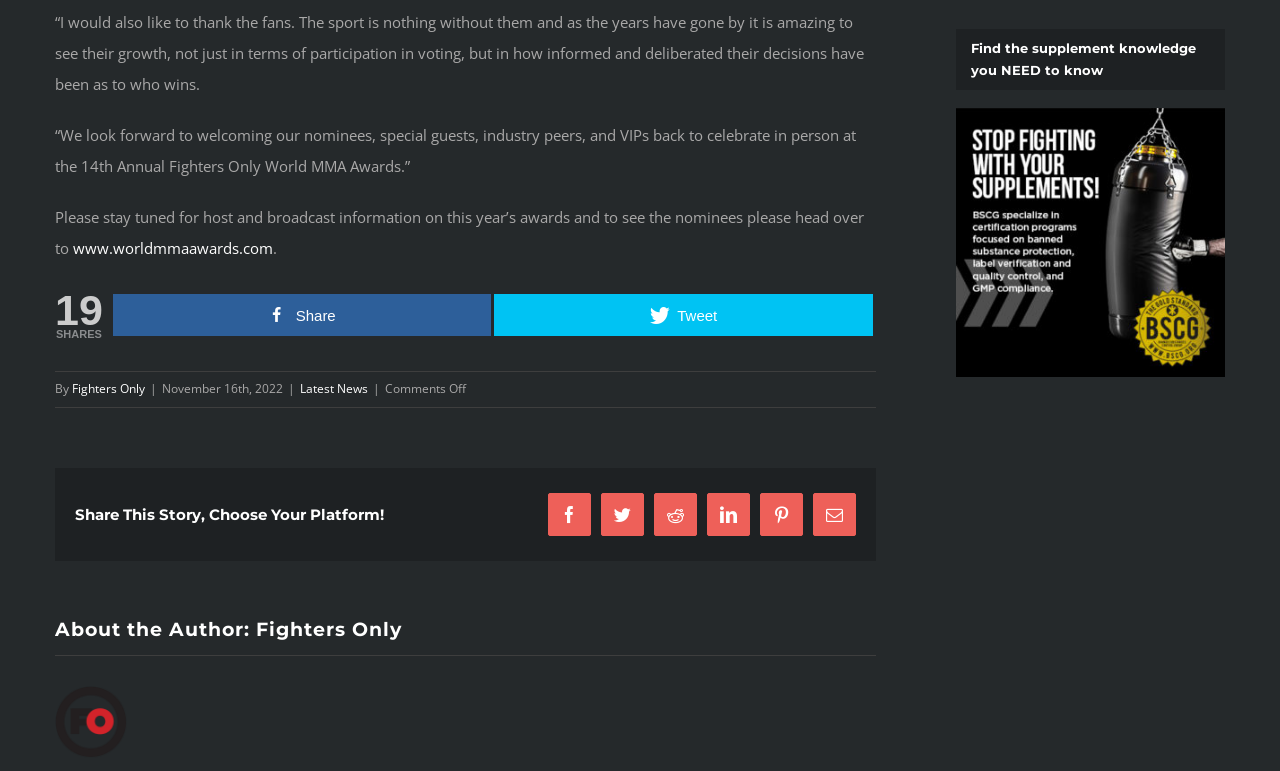Can you look at the image and give a comprehensive answer to the question:
What is the purpose of the event mentioned in the article?

The article mentions that the event is to celebrate and award nominees, which implies that the purpose of the event is to recognize and honor individuals in the MMA industry.